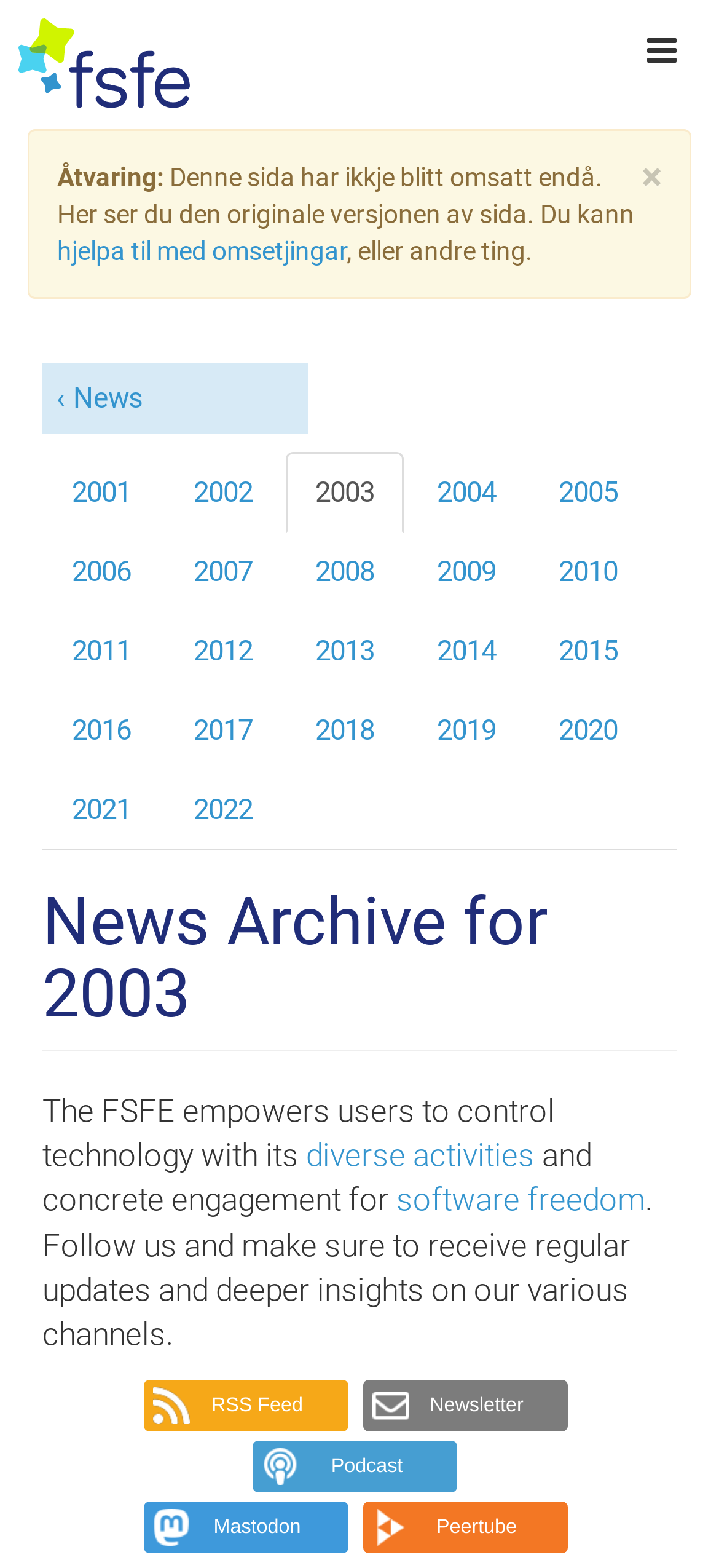Locate the bounding box coordinates of the clickable part needed for the task: "Read about software freedom".

[0.552, 0.753, 0.898, 0.777]